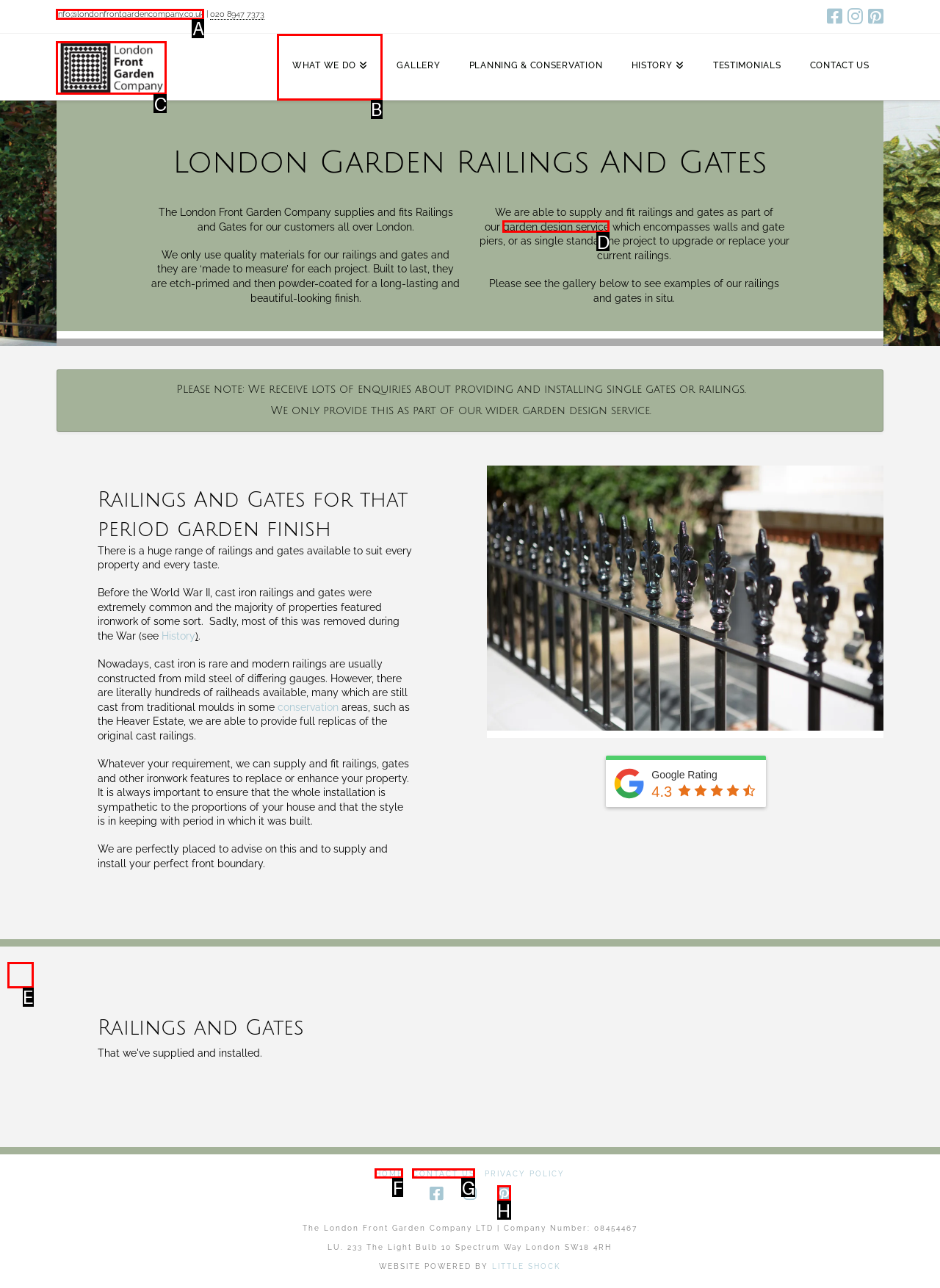Select the option I need to click to accomplish this task: Contact the company via email
Provide the letter of the selected choice from the given options.

A